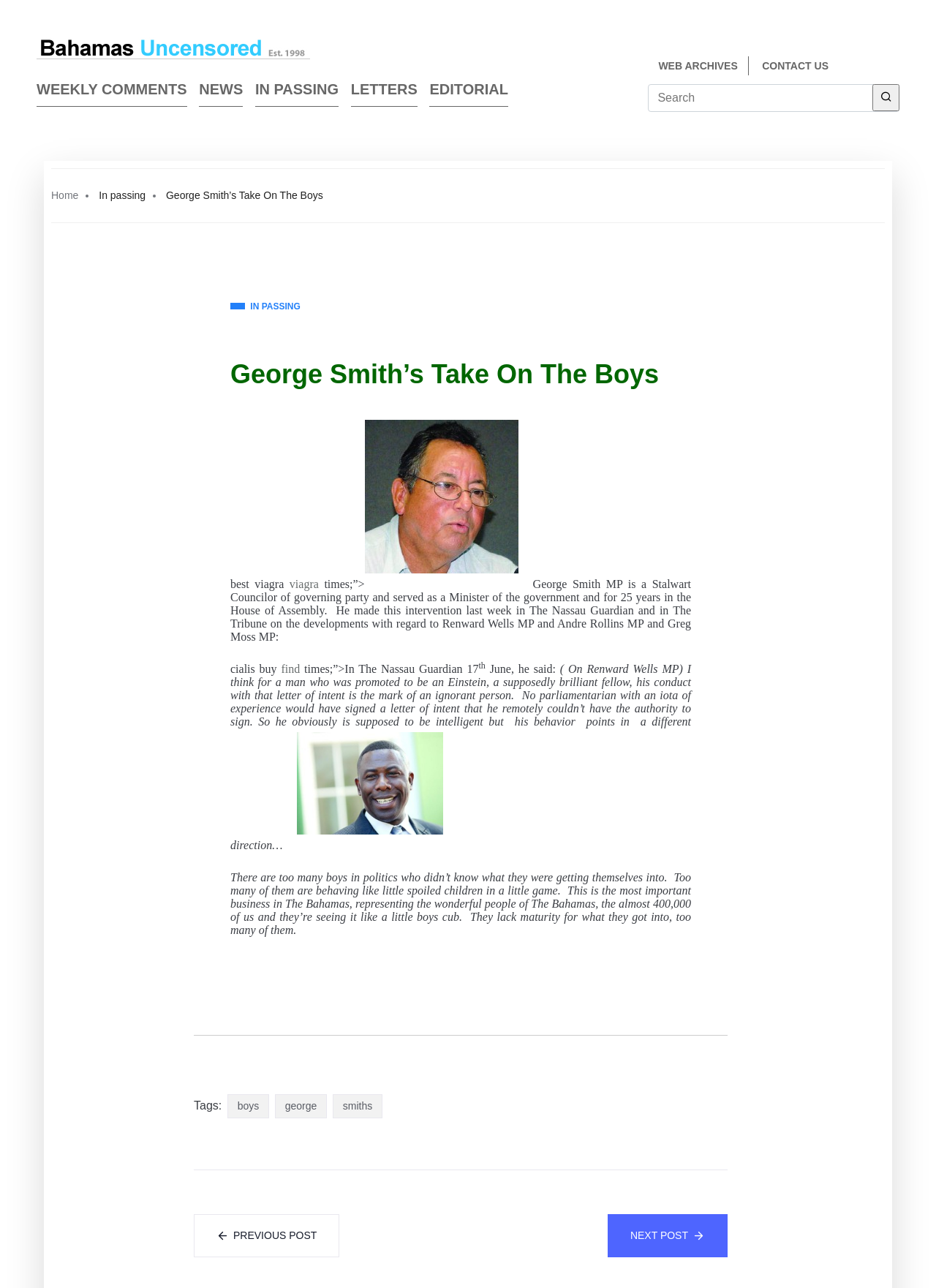Please respond to the question with a concise word or phrase:
What is the topic of the article?

Politics